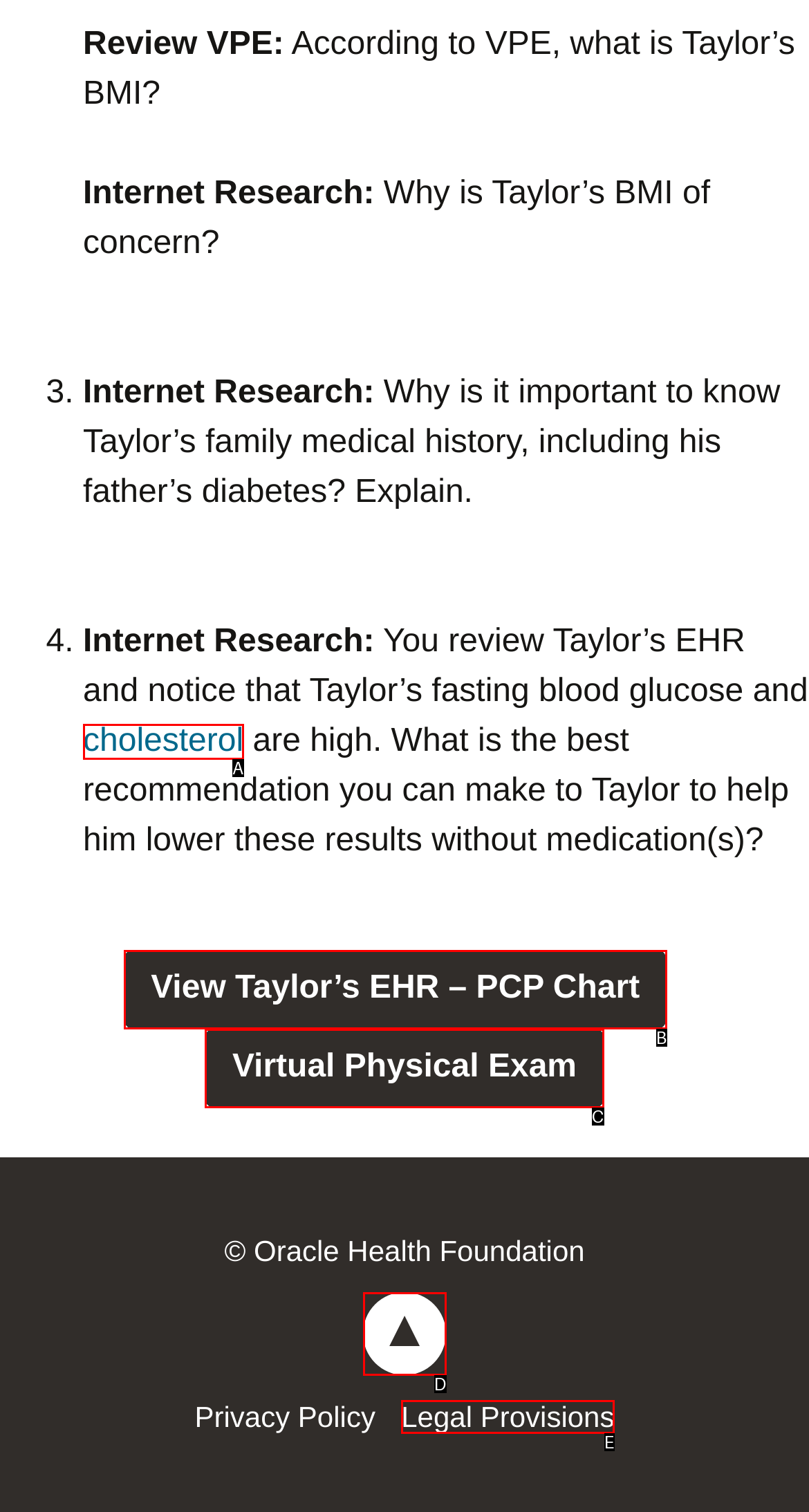Select the letter of the UI element that best matches: Virtual Physical Exam
Answer with the letter of the correct option directly.

C